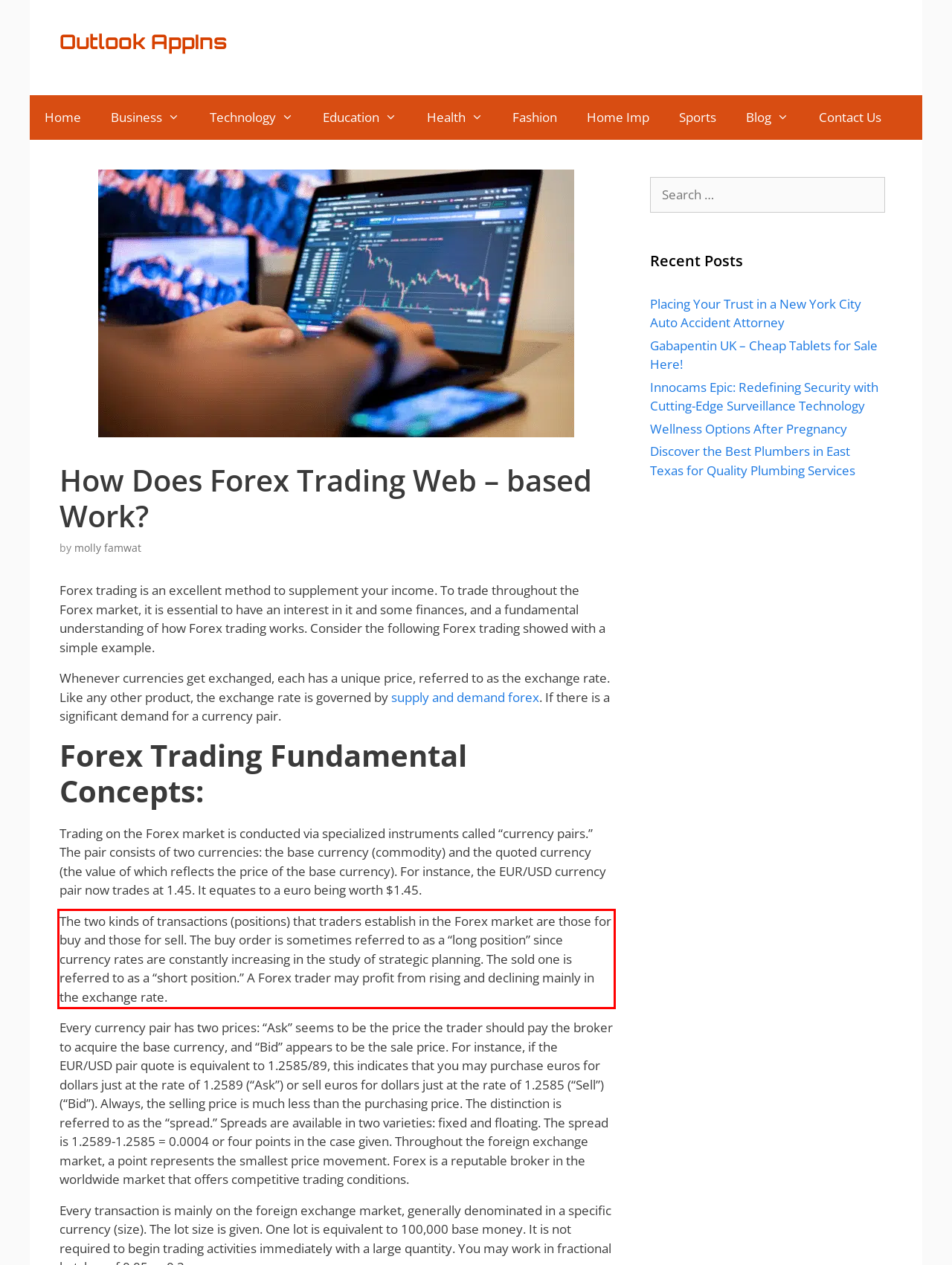Using the provided screenshot, read and generate the text content within the red-bordered area.

The two kinds of transactions (positions) that traders establish in the Forex market are those for buy and those for sell. The buy order is sometimes referred to as a “long position” since currency rates are constantly increasing in the study of strategic planning. The sold one is referred to as a “short position.” A Forex trader may profit from rising and declining mainly in the exchange rate.